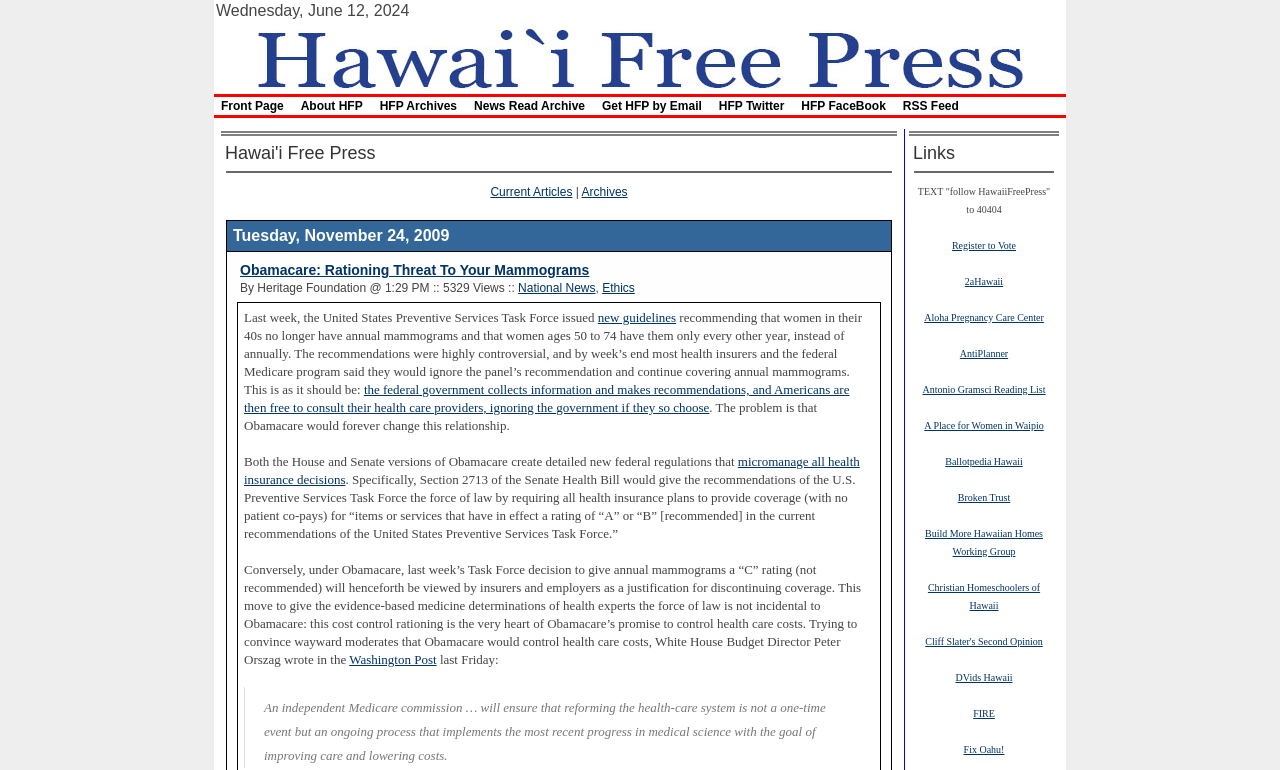Give a detailed overview of the webpage's appearance and contents.

The webpage is divided into several sections. At the top, there is a header section that spans the entire width of the page, containing the title "Obamacare: Rationing Threat To Your Mammograms > Hawaii Free Press" and a table with several links, including "Front Page", "About HFP", "HFP Archives", "News Read Archive", "Get HFP by Email", "HFP Twitter", "HFP FaceBook", and "RSS Feed".

Below the header, there is a section that takes up most of the page's width, containing a table with two columns. The left column has a narrower width and contains a series of links, including "Current Articles", "Archives", and several other links to external websites. The right column is wider and contains the main content of the page, which is an article titled "Obamacare: Rationing Threat To Your Mammograms".

The article is divided into several paragraphs, with links to external sources and quotes from various individuals. The text discusses the potential risks of Obamacare, including the rationing of mammograms and other healthcare services. There are also several blockquotes, which appear to be excerpts from other sources, including the Washington Post.

To the right of the main content, there is a sidebar that spans the entire height of the page, containing a series of links to other websites and resources, including "Register to Vote", "2aHawaii", "Aloha Pregnancy Care Center", and several others. The sidebar is separated from the main content by a horizontal line.

At the very bottom of the page, there is a footer section that contains a series of links to other pages on the website, including "Front Page", "About HFP", and "HFP Archives".